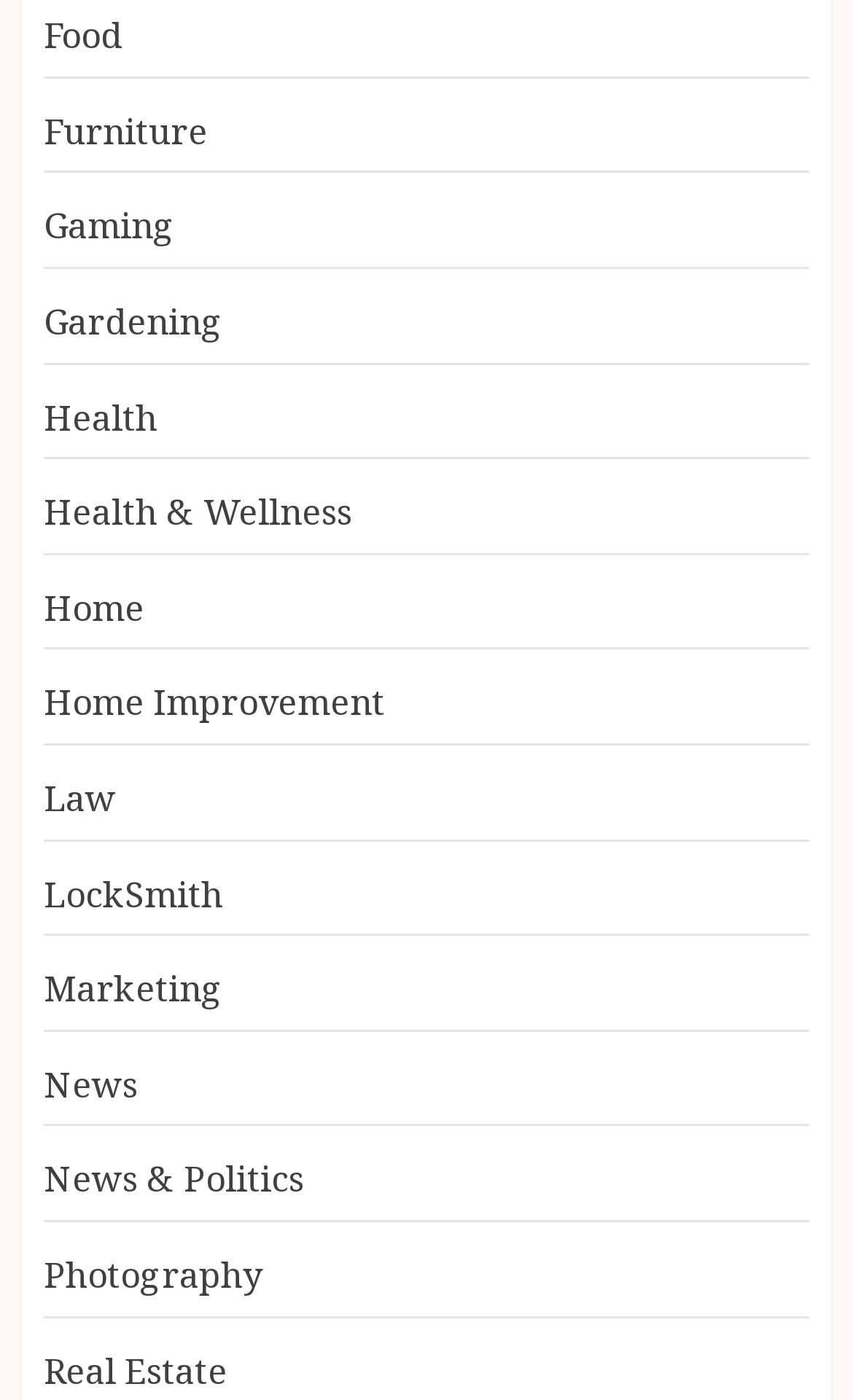Can you find the bounding box coordinates for the element that needs to be clicked to execute this instruction: "browse Real Estate"? The coordinates should be given as four float numbers between 0 and 1, i.e., [left, top, right, bottom].

[0.051, 0.961, 0.267, 0.997]